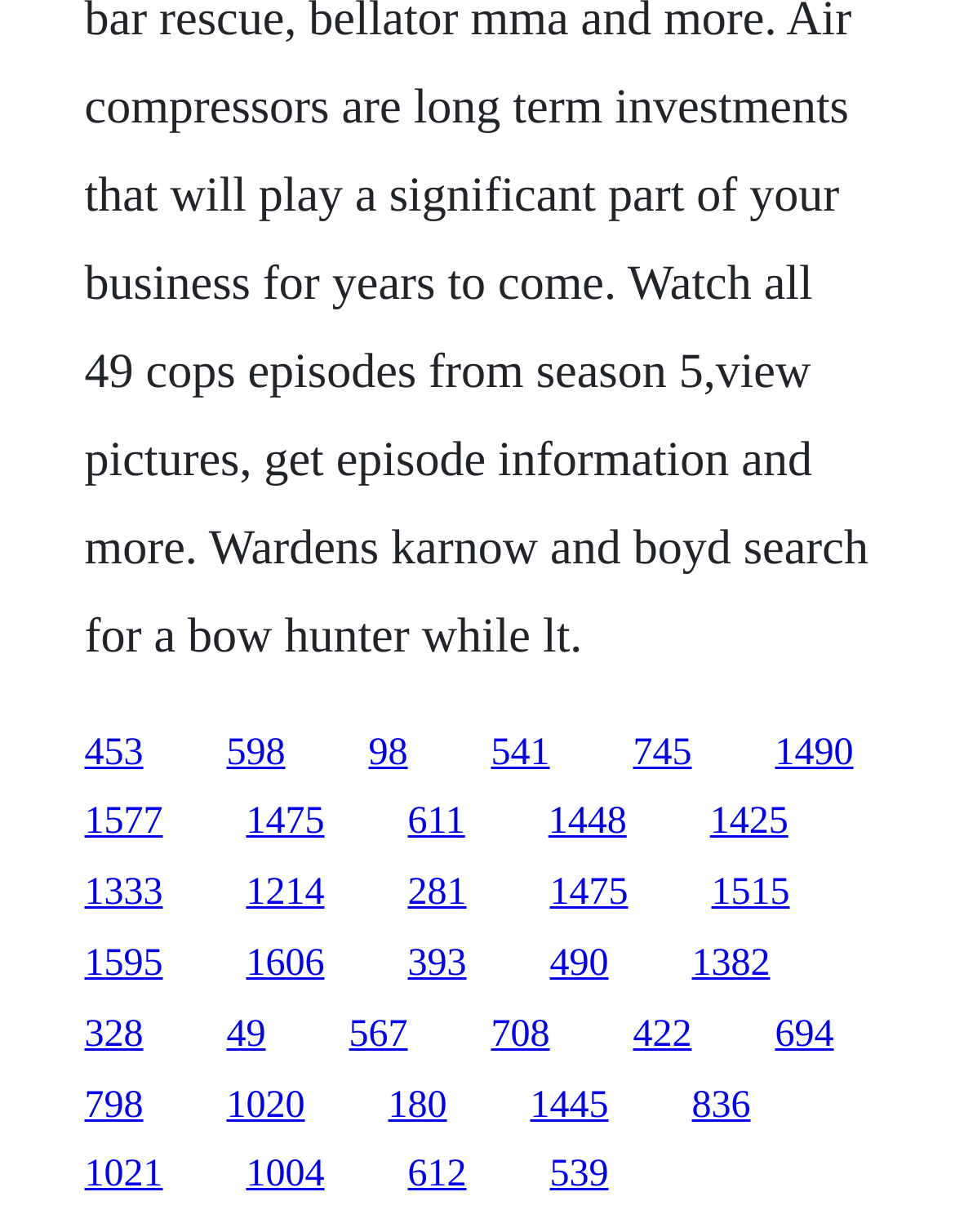Pinpoint the bounding box coordinates of the clickable area necessary to execute the following instruction: "access the fifteenth link". The coordinates should be given as four float numbers between 0 and 1, namely [left, top, right, bottom].

[0.088, 0.765, 0.171, 0.799]